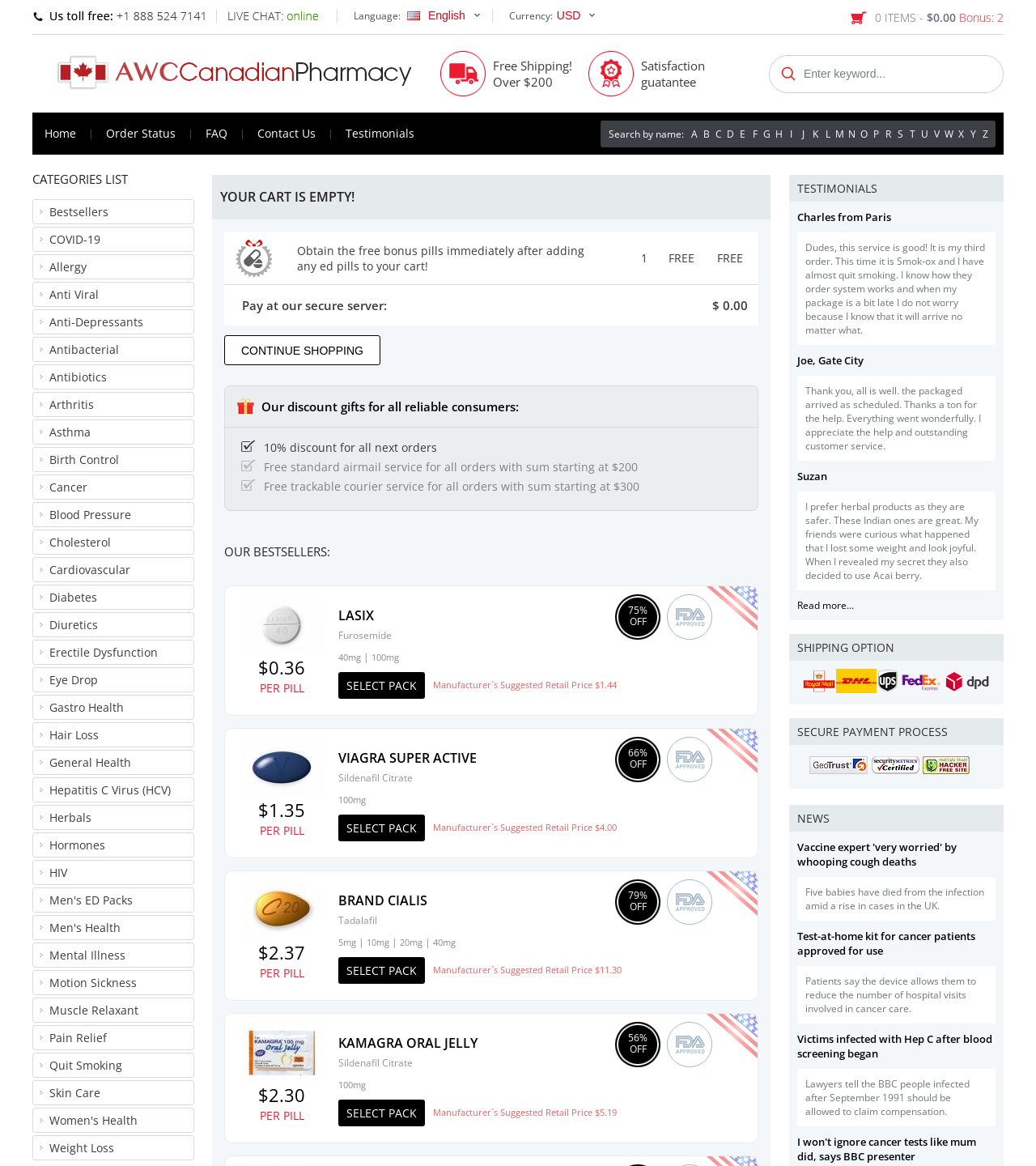Identify the bounding box coordinates of the section that should be clicked to achieve the task described: "go to home page".

[0.031, 0.097, 0.085, 0.133]